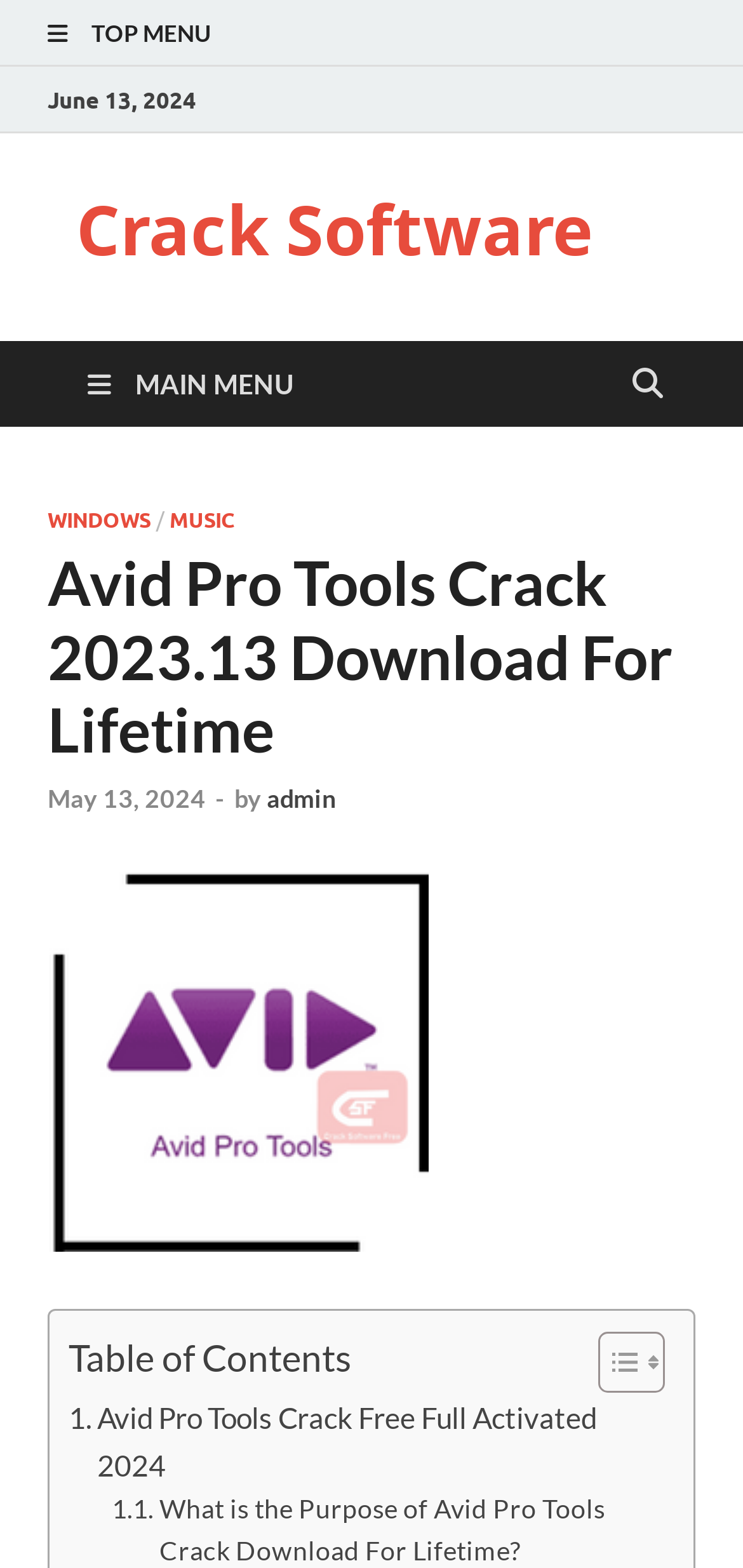What is the date mentioned on the webpage?
Answer with a single word or phrase, using the screenshot for reference.

June 13, 2024